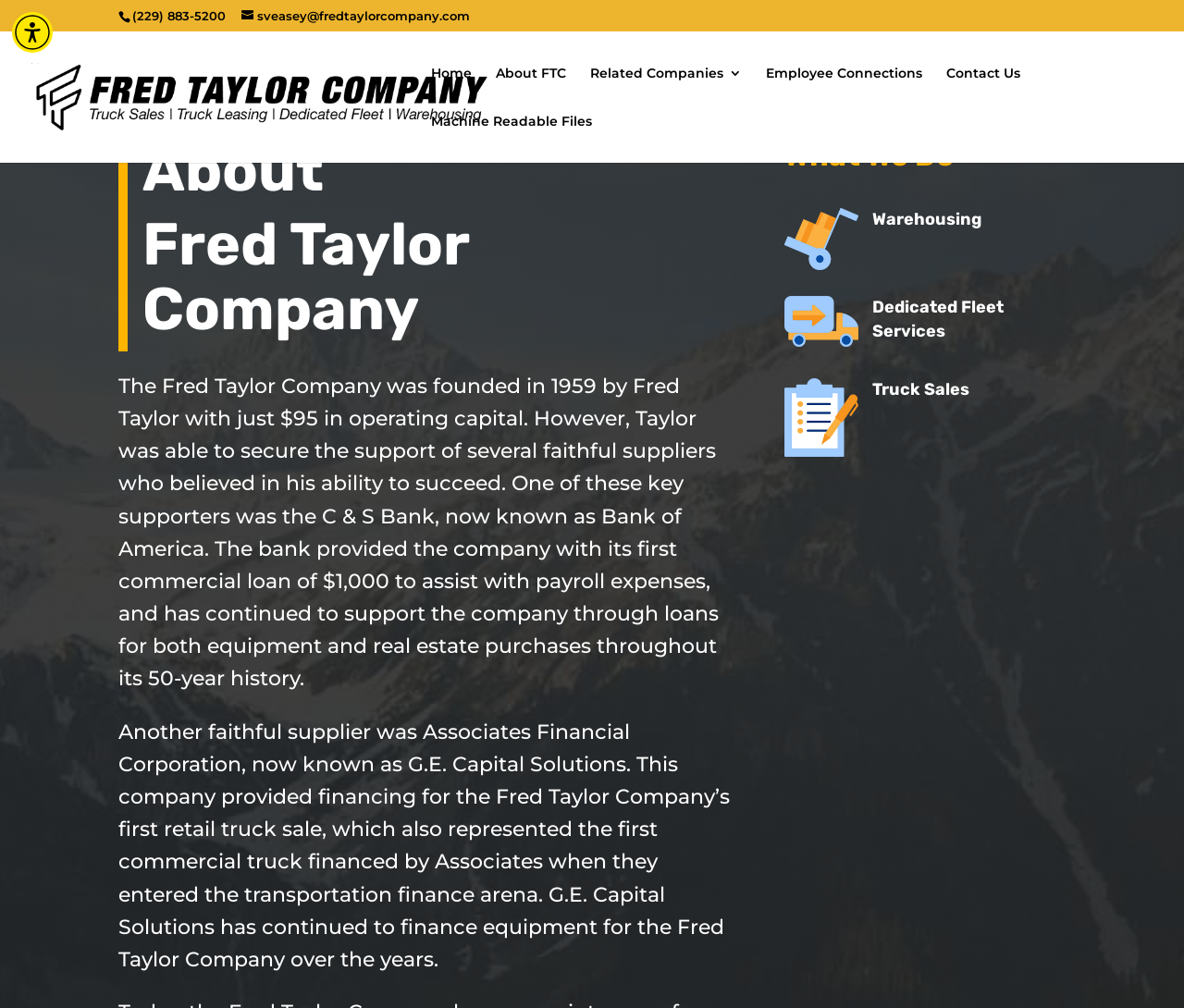Explain the webpage's design and content in an elaborate manner.

The webpage is about Fred Taylor Company, with a prominent logo image at the top left corner. Below the logo, there is a row of navigation links, including "Home", "About FTC", "Related Companies 3", "Employee Connections", and "Contact Us". 

To the right of the logo, there is a phone number "(229) 883-5200" and an email address "sveasey@fredtaylorcompany.com". 

The main content of the webpage is divided into two sections. The first section has a heading "About" and a subheading "Fred Taylor Company". Below the headings, there is a block of text describing the company's history, including its founding in 1959 and its relationships with key supporters such as C & S Bank and Associates Financial Corporation.

The second section has a heading "What We Do" and is organized into three columns, each with a heading: "Warehousing", "Dedicated Fleet Services", and "Truck Sales". 

At the top right corner, there is an "Accessibility Menu" button. Additionally, there are links to "Machine Readable Files" and the company's name "Fred Taylor Company" at the top of the page.